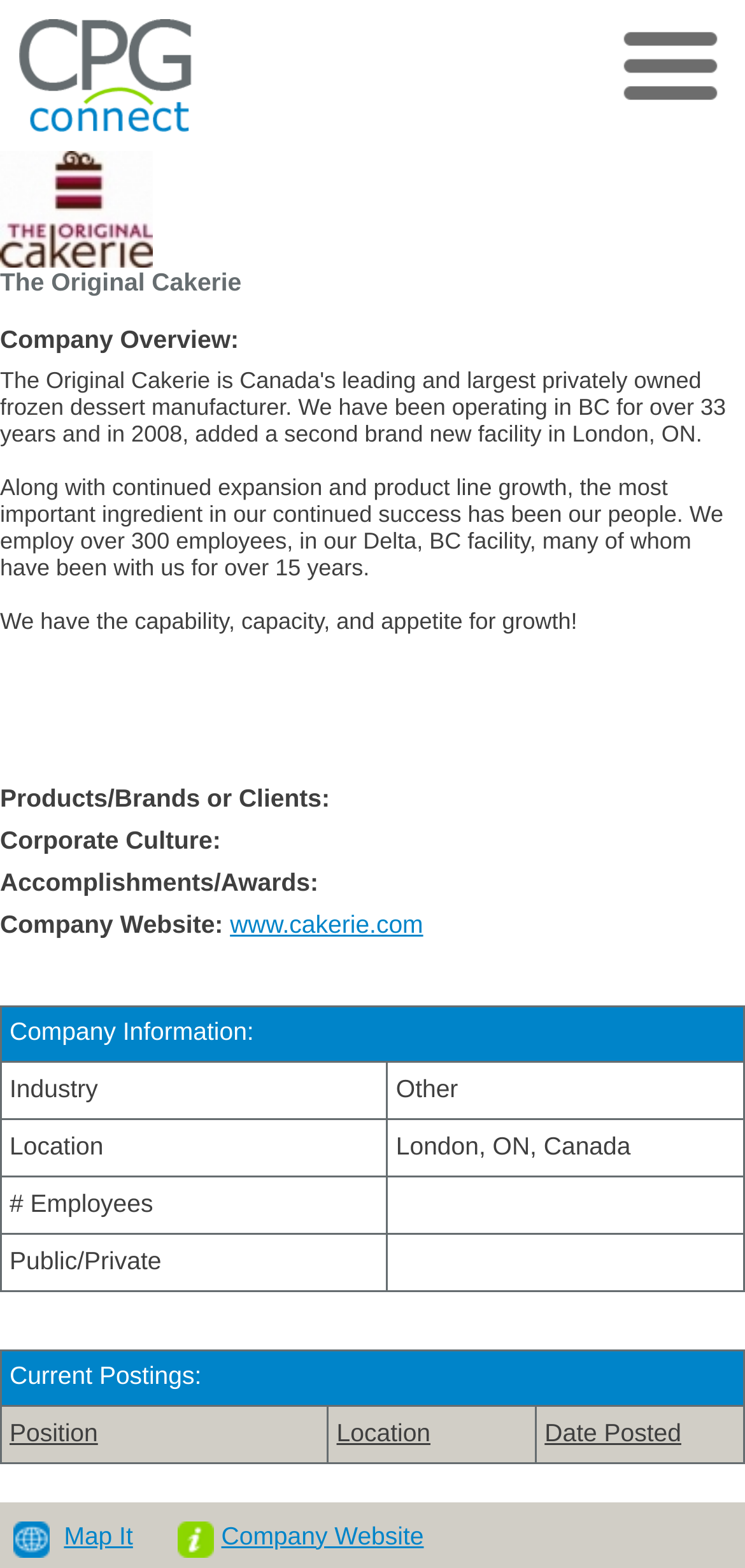Provide a short, one-word or phrase answer to the question below:
How many current job postings are there?

Not specified